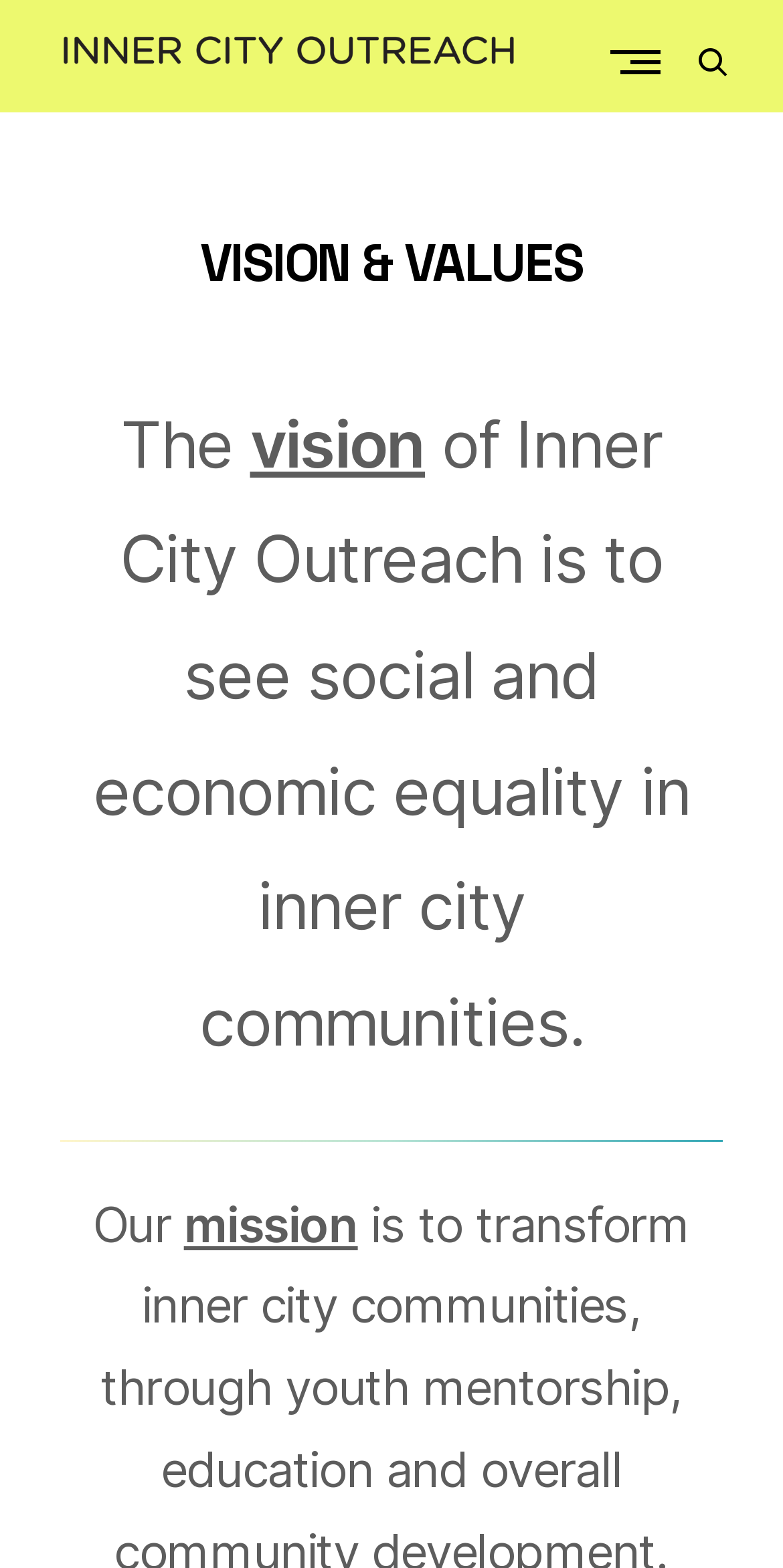Please determine and provide the text content of the webpage's heading.

VISION & VALUES